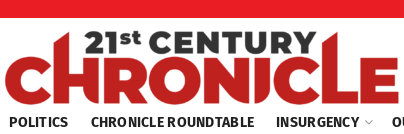Please analyze the image and give a detailed answer to the question:
What is the name of the digital publication?

The name of the digital publication is prominently showcased in bold, red lettering, with the number '21' stylized as '21st' to emphasize a modern and forward-thinking approach.